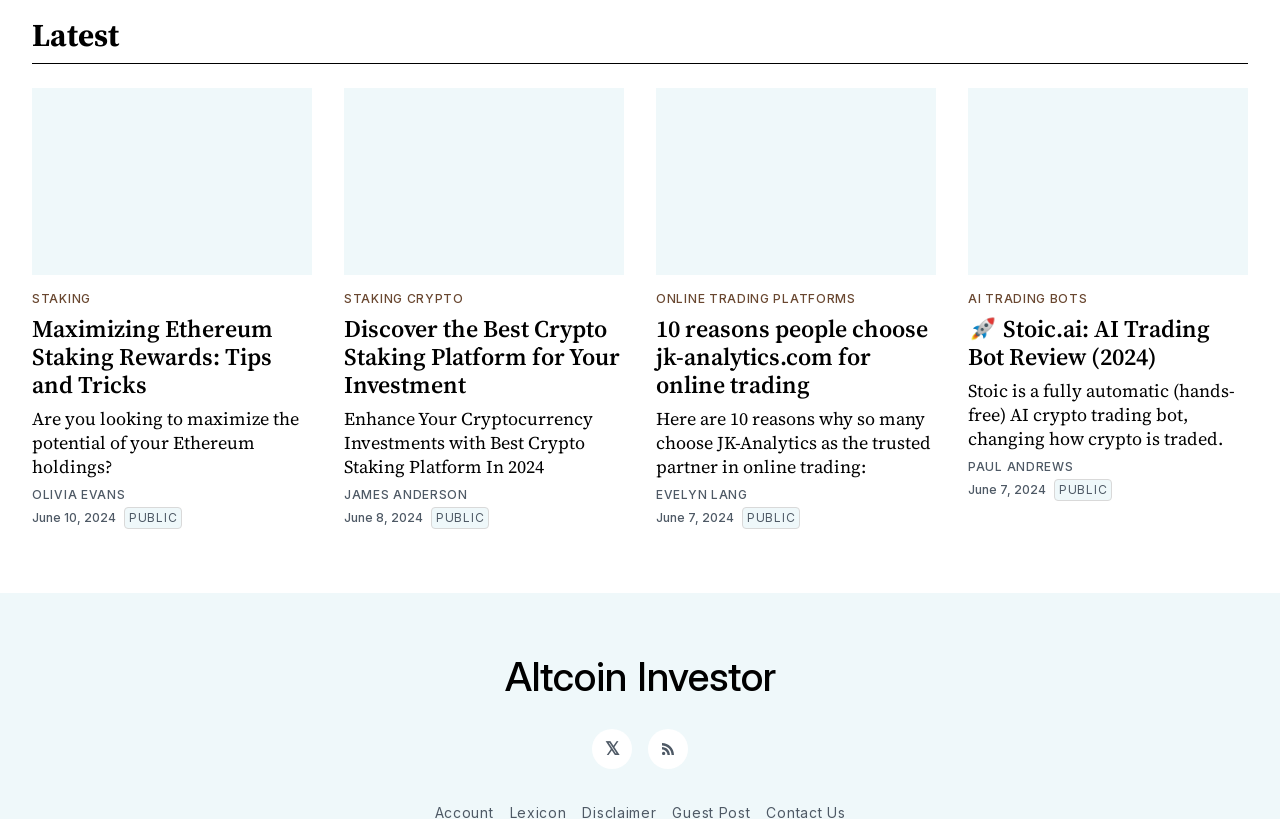Identify the bounding box coordinates for the element that needs to be clicked to fulfill this instruction: "Subscribe to the RSS feed". Provide the coordinates in the format of four float numbers between 0 and 1: [left, top, right, bottom].

[0.506, 0.89, 0.538, 0.939]